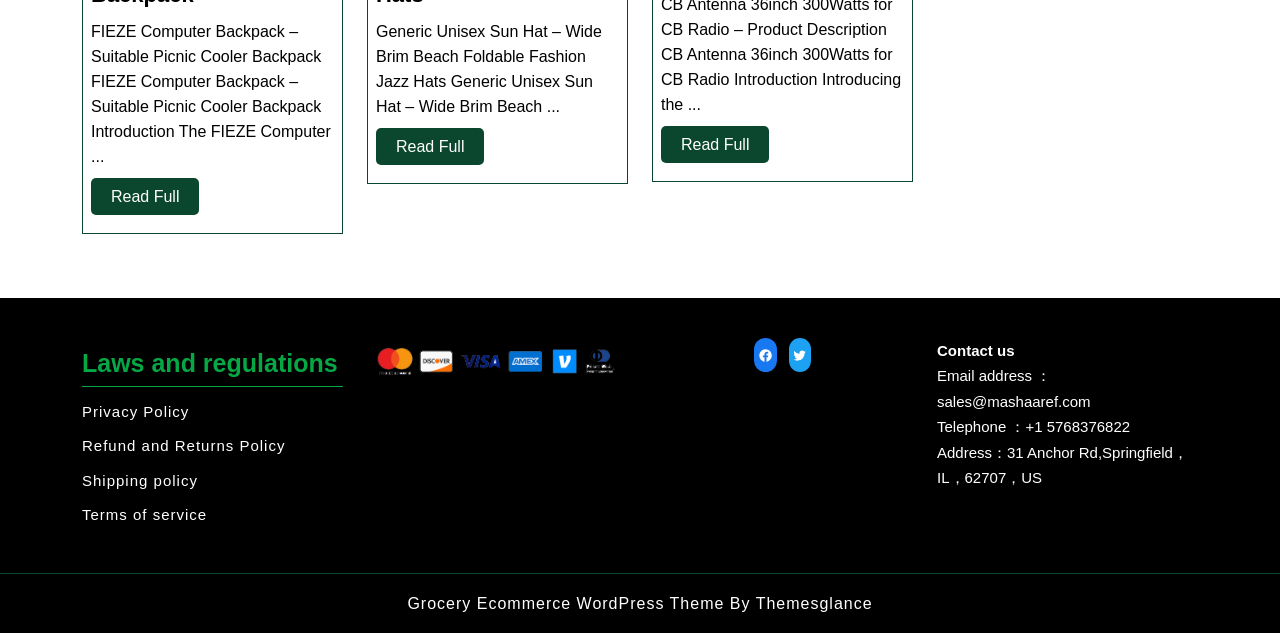Please locate the bounding box coordinates of the element's region that needs to be clicked to follow the instruction: "View Privacy Policy". The bounding box coordinates should be provided as four float numbers between 0 and 1, i.e., [left, top, right, bottom].

[0.064, 0.636, 0.148, 0.663]